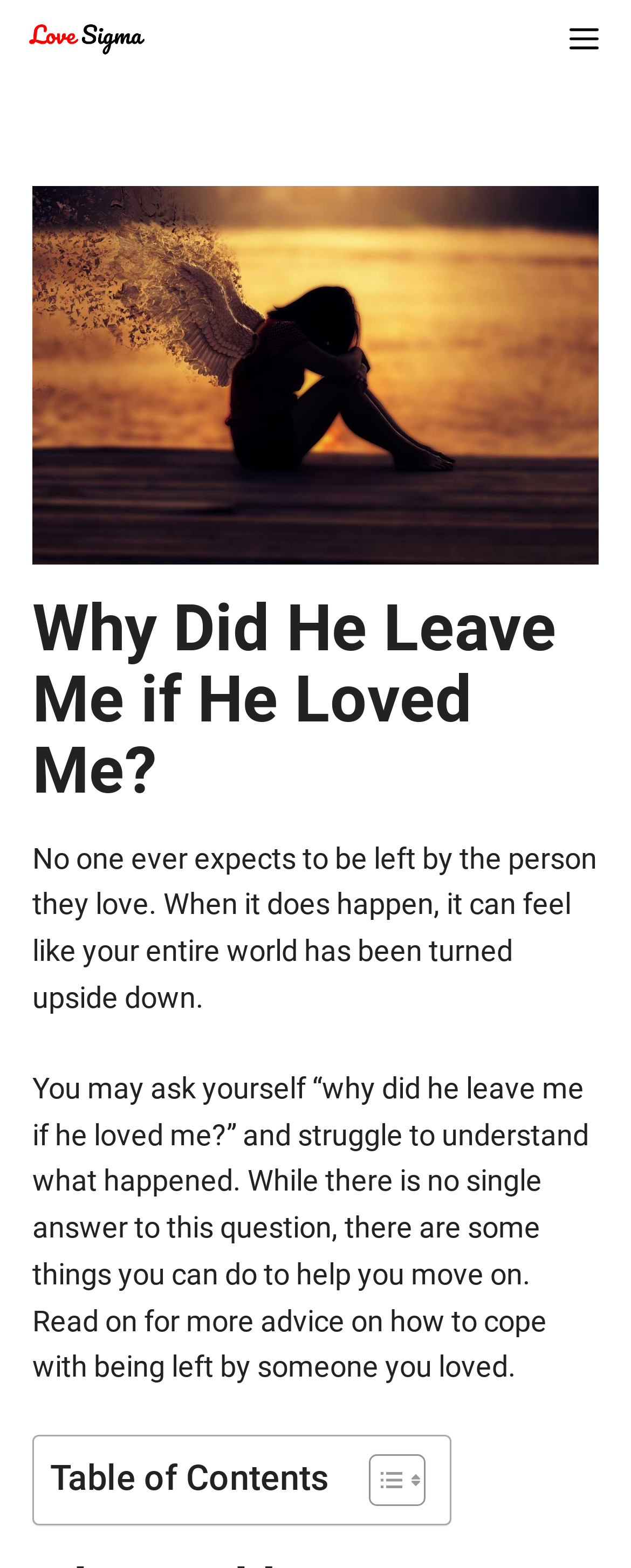How many sections are in the table of contents? Refer to the image and provide a one-word or short phrase answer.

Not specified